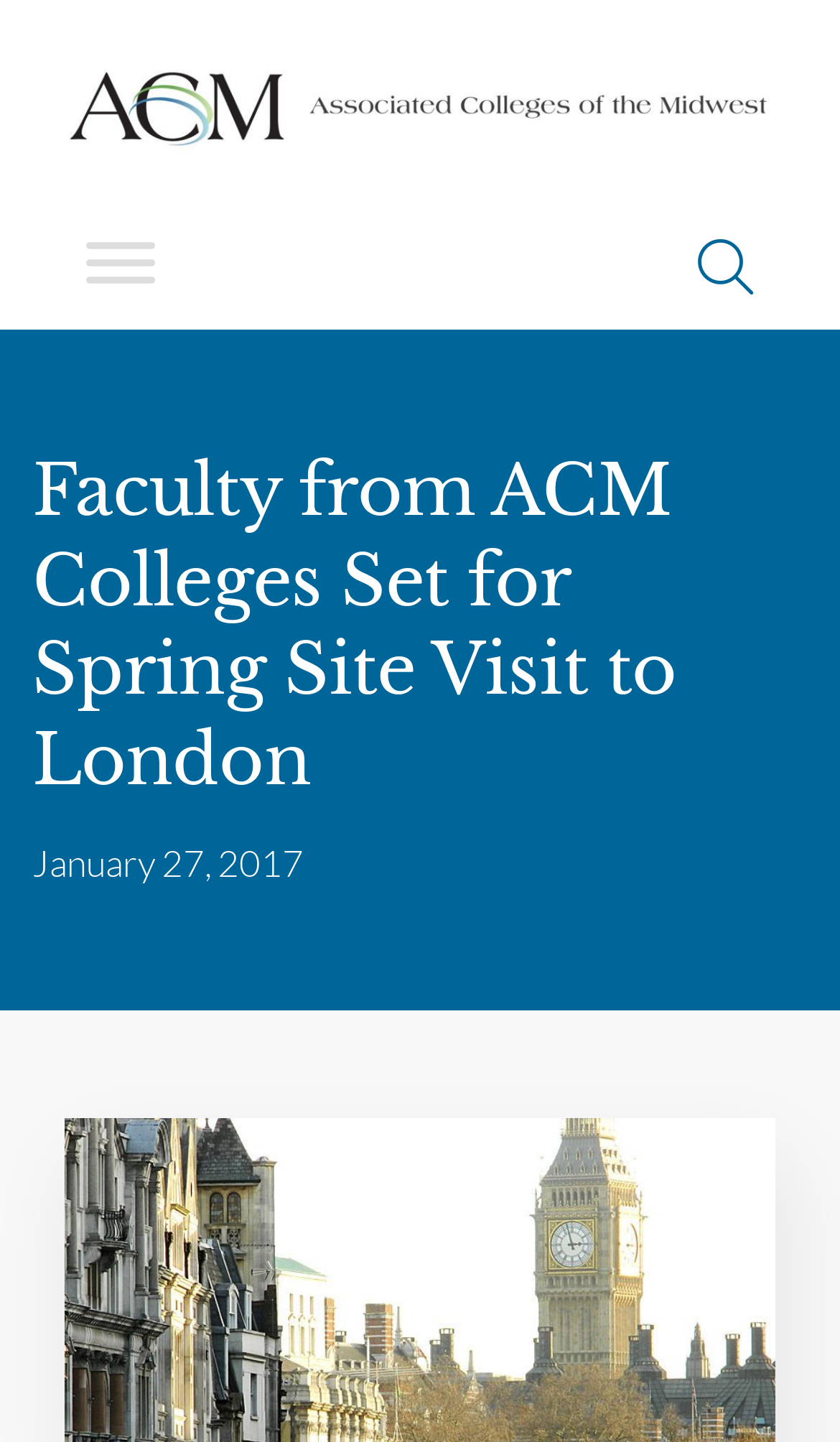What is the date mentioned on the page?
Please give a well-detailed answer to the question.

I found the answer by looking at the link element with the text 'January 27, 2017' which is located below the main heading, indicating that it is the date mentioned on the page.